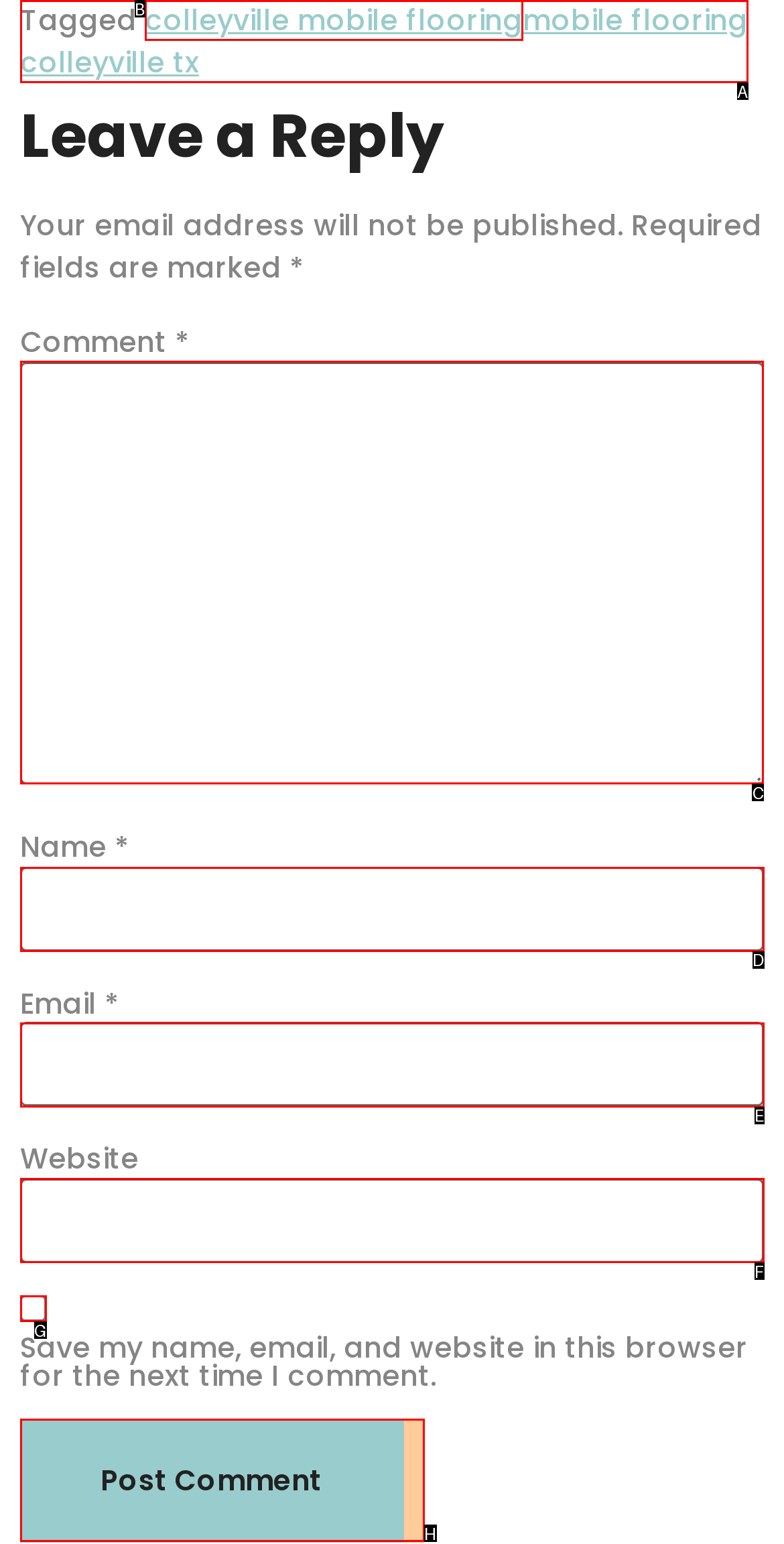For the task: Enter a comment, tell me the letter of the option you should click. Answer with the letter alone.

C